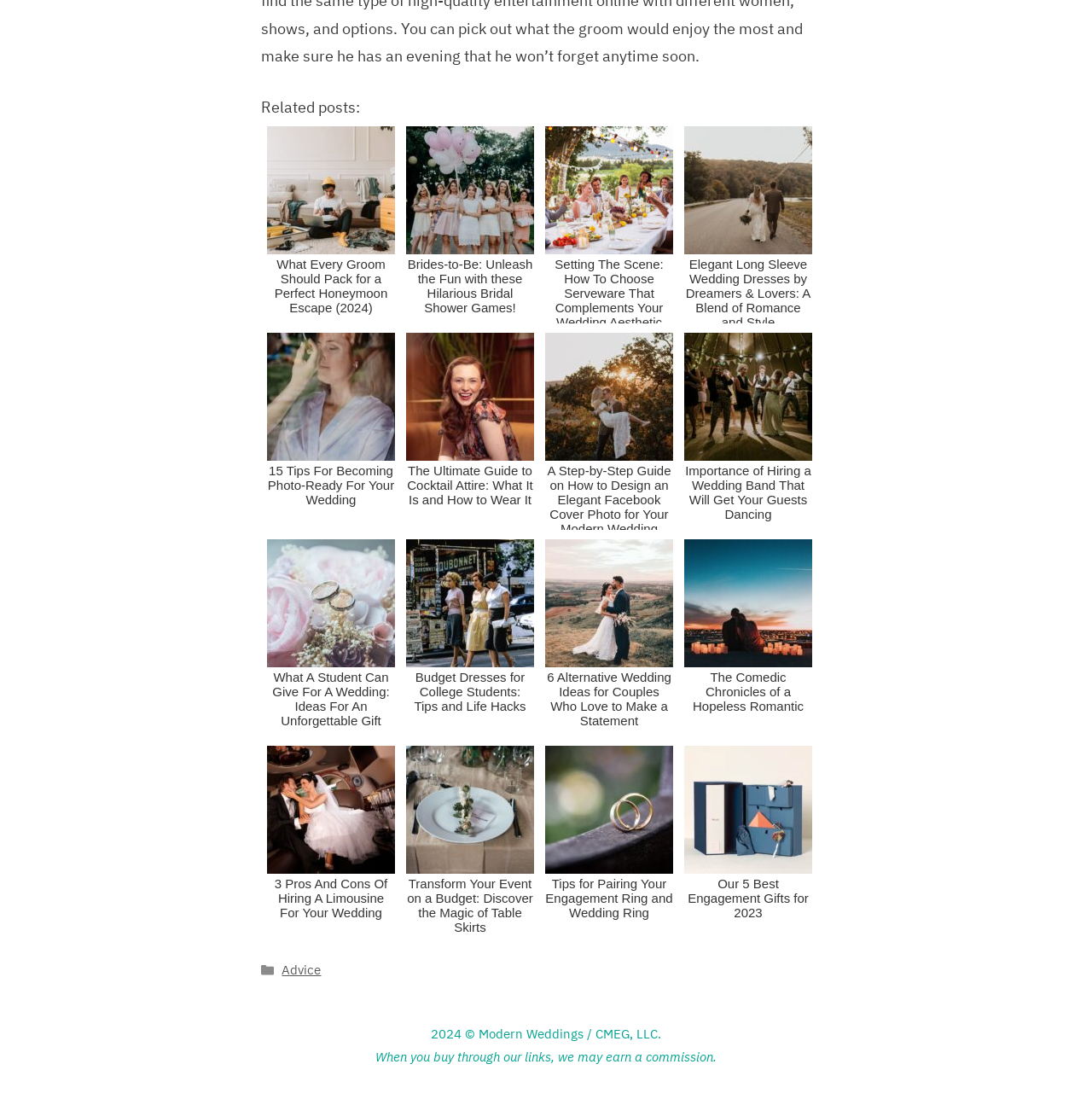Provide the bounding box coordinates of the HTML element this sentence describes: "Advice". The bounding box coordinates consist of four float numbers between 0 and 1, i.e., [left, top, right, bottom].

[0.258, 0.87, 0.294, 0.885]